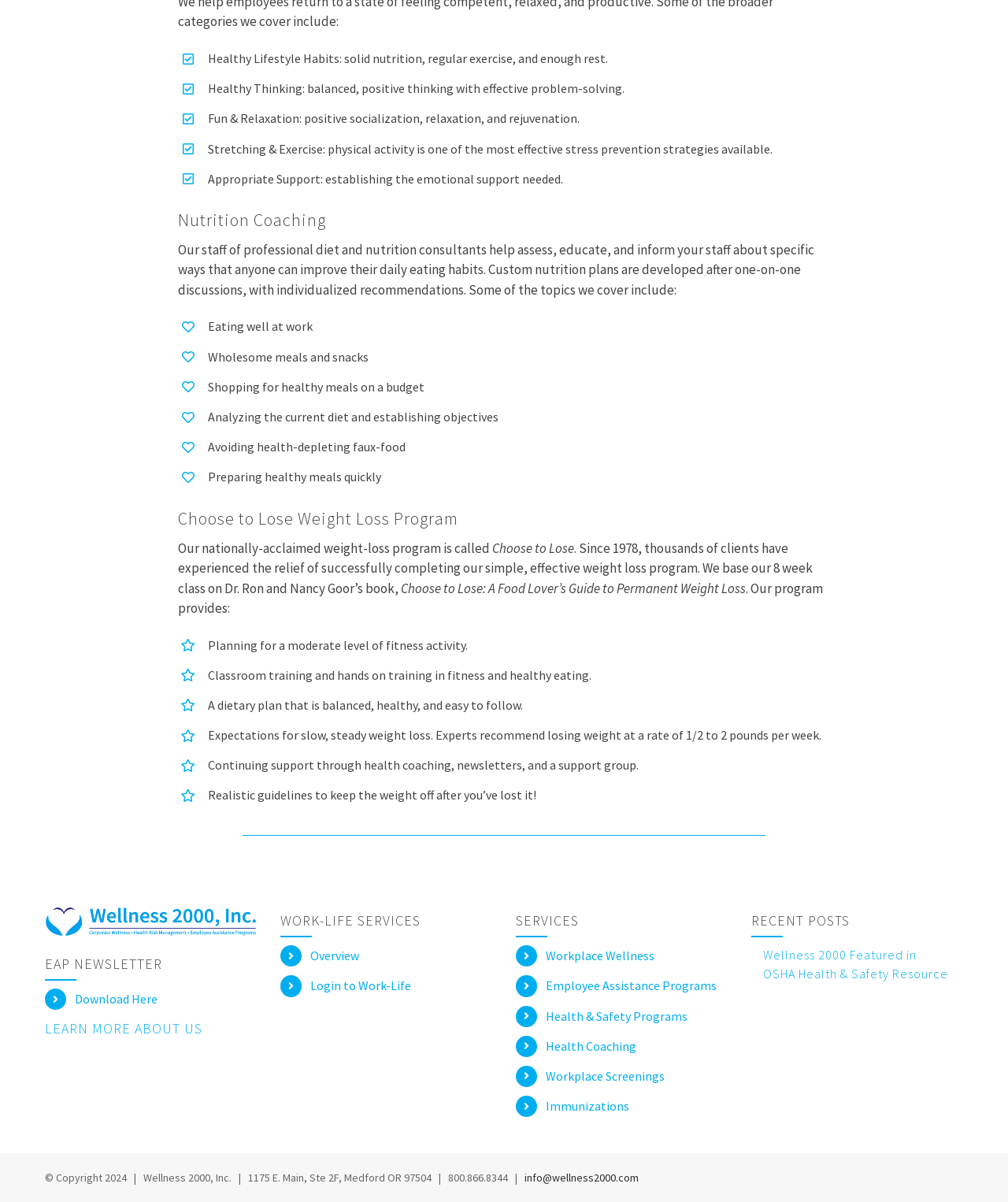How many services are listed under Work-Life Services?
Answer the question with a thorough and detailed explanation.

Under the heading 'WORK-LIFE SERVICES', there are two services listed: 'Overview' and 'Login to Work-Life'. These services are listed in separate layout tables, indicating that they are two distinct services.